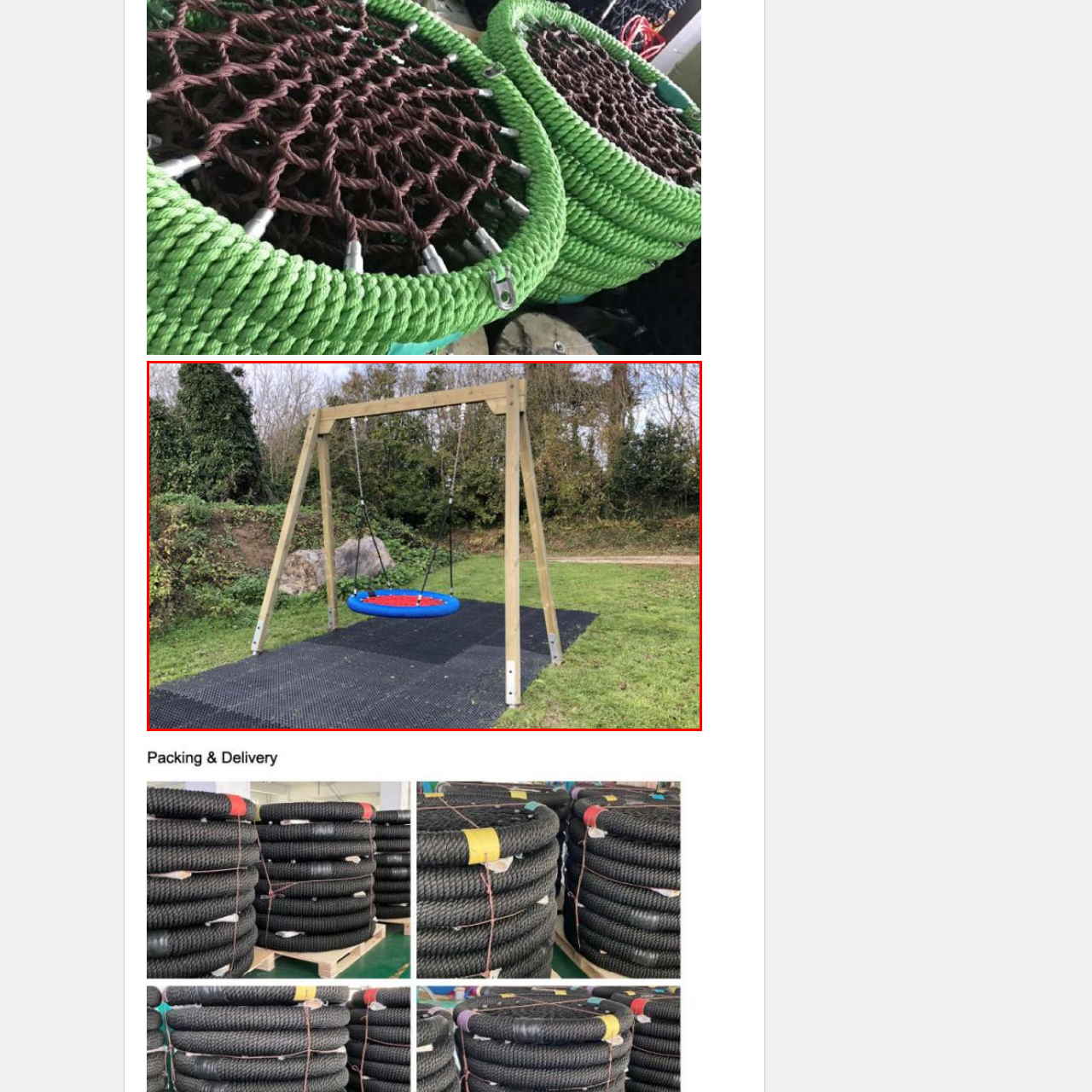View the area enclosed by the red box, Is the swing's frame anchored to the ground? Respond using one word or phrase.

Yes